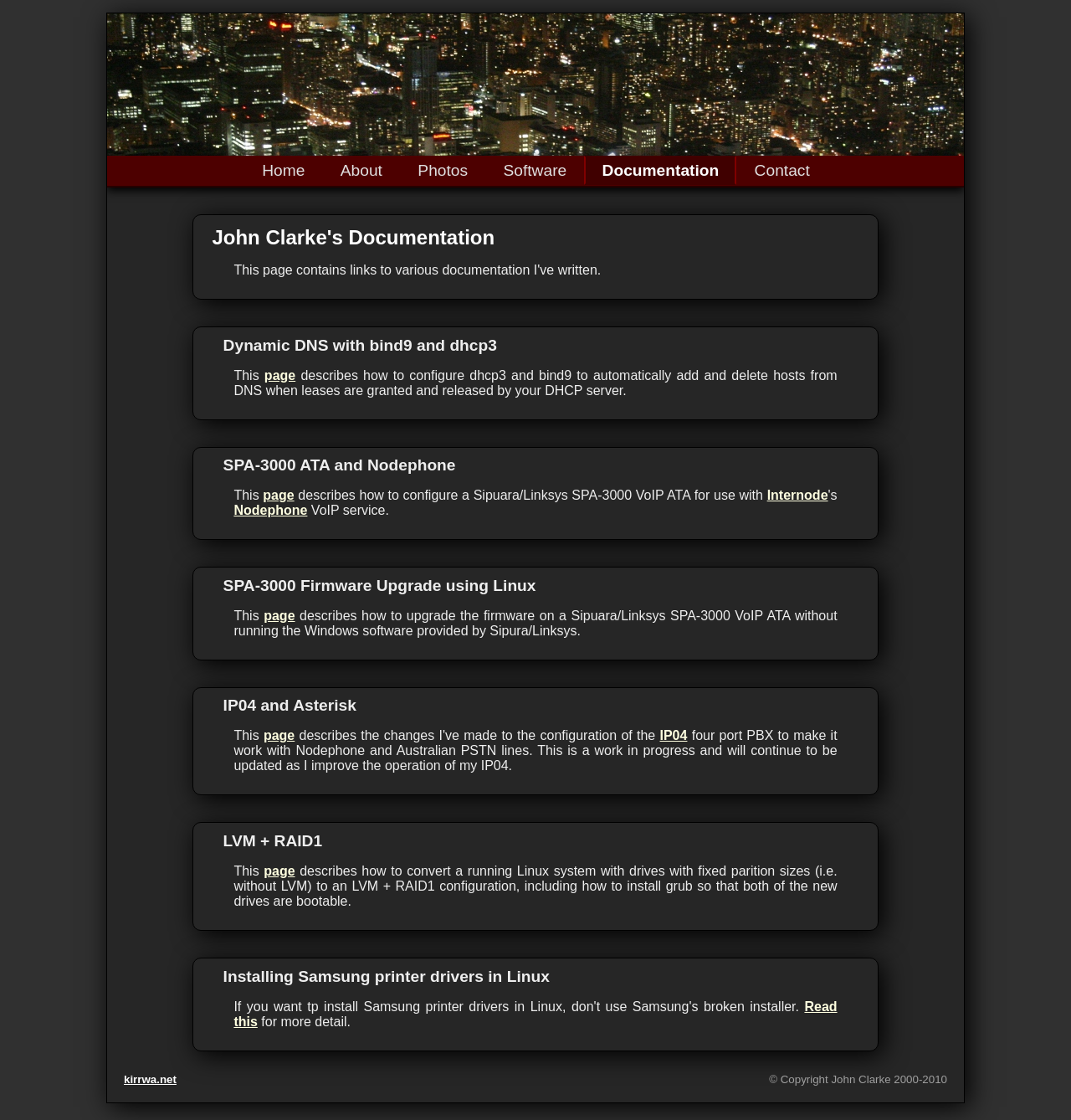Respond to the following query with just one word or a short phrase: 
What is the main topic of this webpage?

Documentation